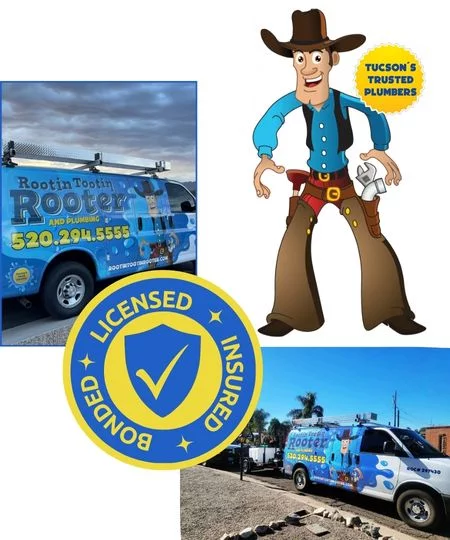Create a detailed narrative that captures the essence of the image.

The image features a lively collage promoting Rootin Tootin Rooter and Plumbing, Tucson's trusted plumbing experts. At the center is a friendly cartoon character, dressed in cowboy attire, representing the brand's approachable and skilled service. To the left, a vibrant van showcases the company name, telephone number, and a clear dedication to service excellence. A prominent seal at the bottom of the image highlights key qualities: "Licensed, Bonded & Insured," emphasizing the company's commitment to professionalism and customer trust. This visual representation encapsulates the essence of reliable plumbing services in Tucson, inviting residents to choose Rootin Tootin Rooter for their plumbing needs.